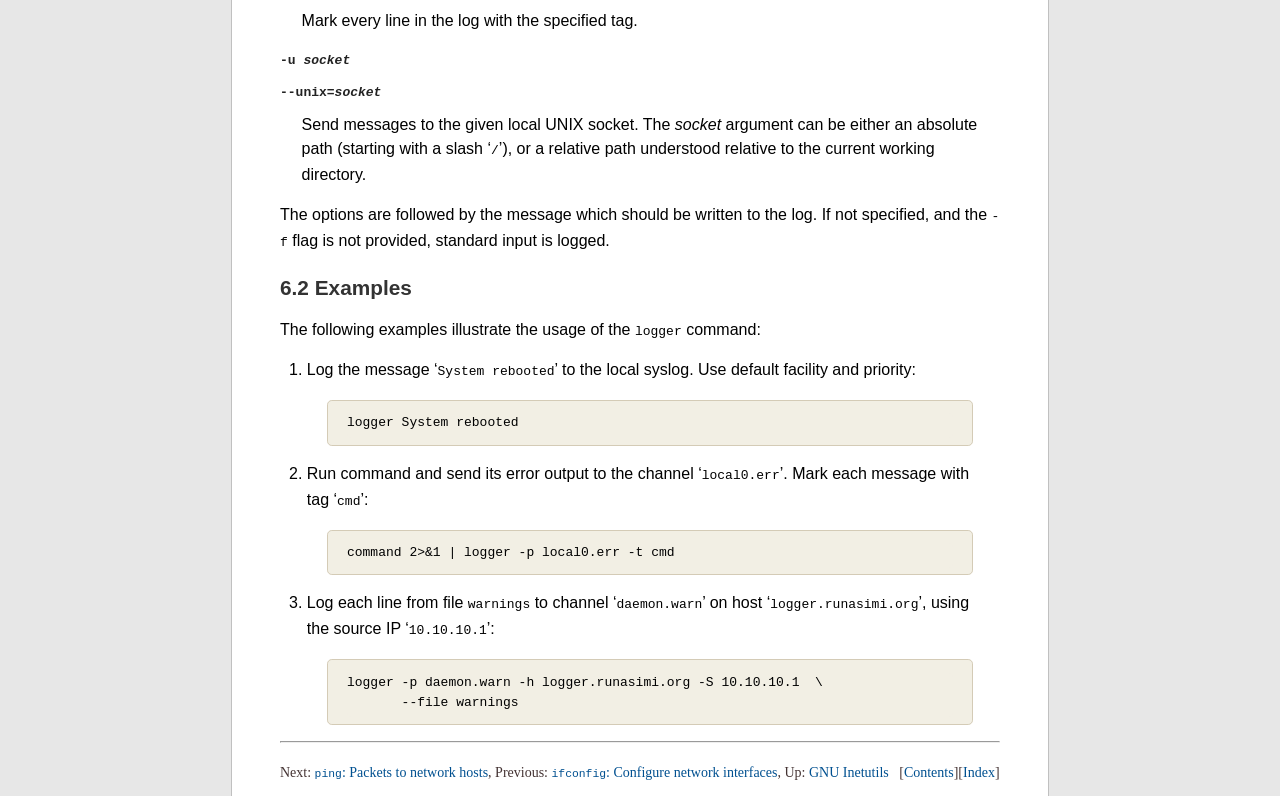Use the details in the image to answer the question thoroughly: 
What is the purpose of the -u option in the logger command?

According to the webpage, the -u option in the logger command is used to mark every line in the log with the specified tag.